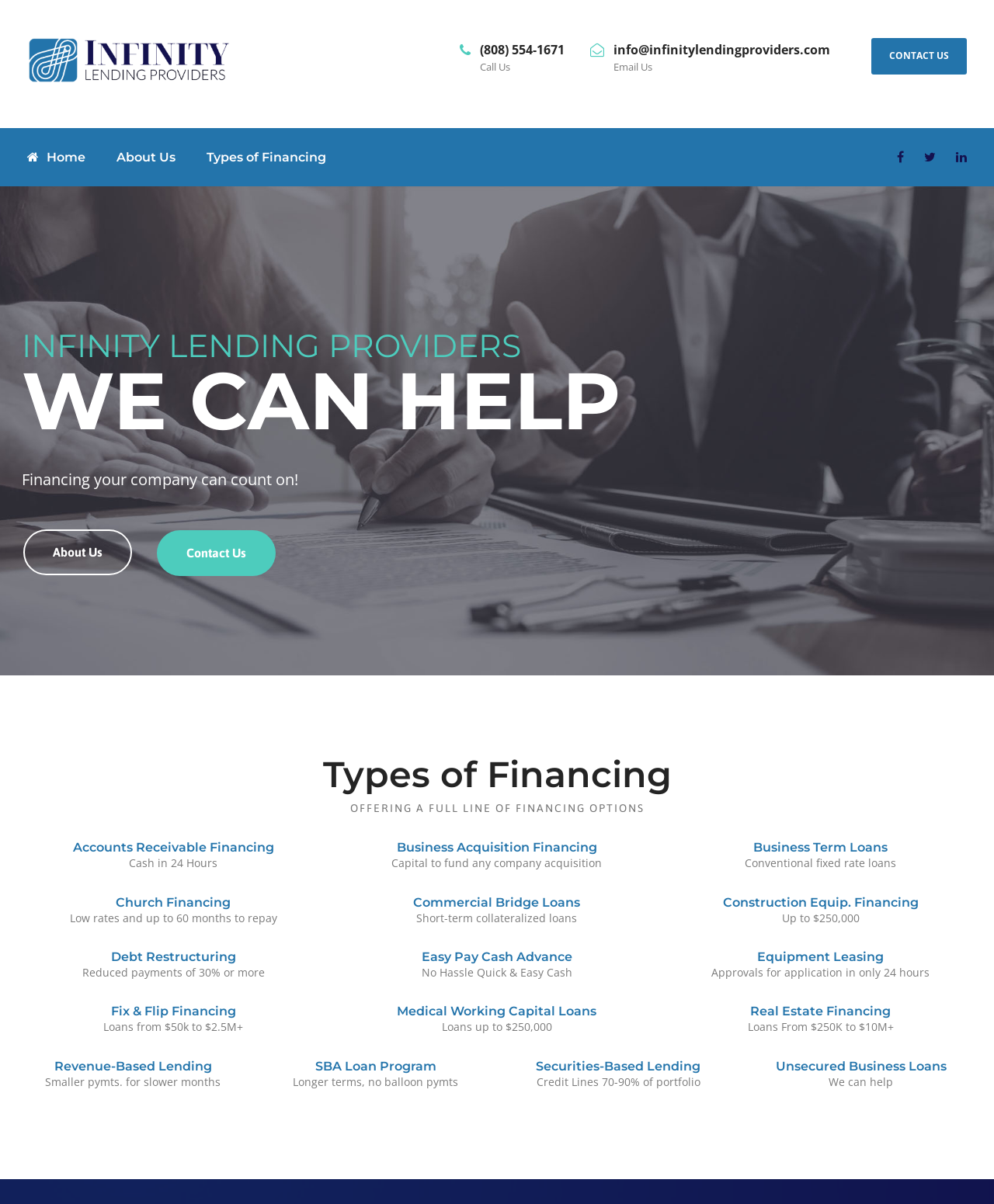Specify the bounding box coordinates (top-left x, top-left y, bottom-right x, bottom-right y) of the UI element in the screenshot that matches this description: About Us

[0.117, 0.122, 0.177, 0.155]